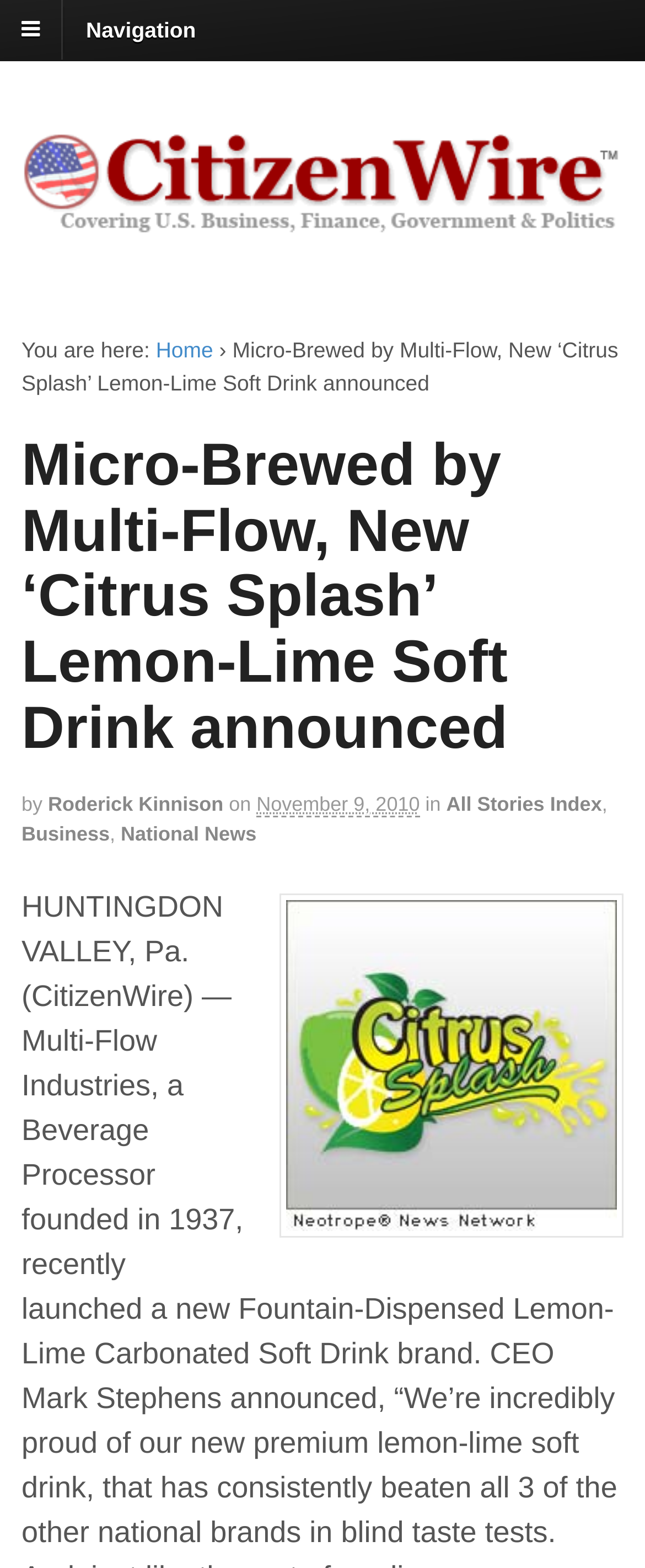What is the date of the news article?
Answer briefly with a single word or phrase based on the image.

November 9, 2010